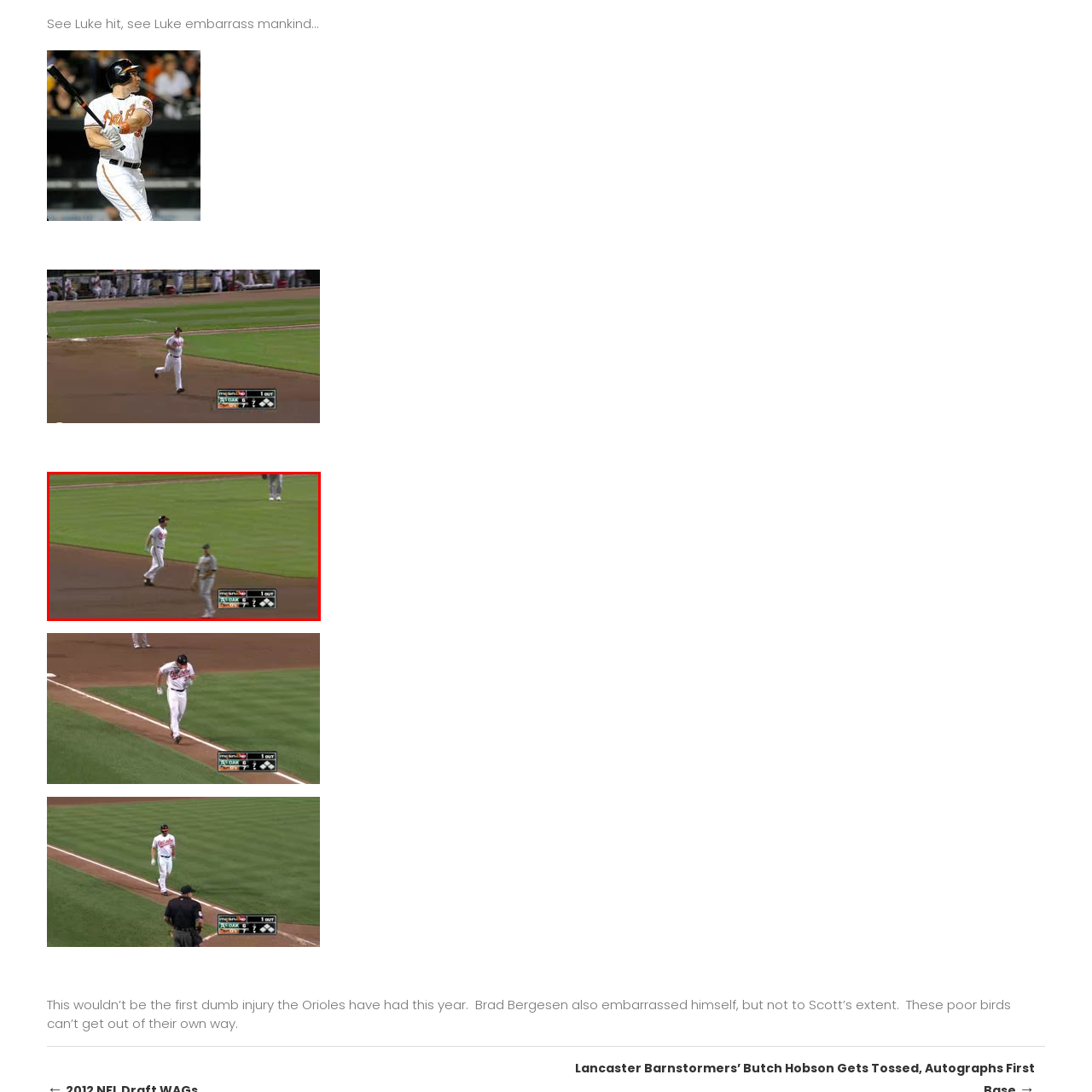Please review the image enclosed by the red bounding box and give a detailed answer to the following question, utilizing the information from the visual: Which team is leading in the seventh inning?

The scoreboard at the bottom of the image reveals the score in the seventh inning, which is Oakland Athletics 1 and the Baltimore Orioles 7. This indicates that the Baltimore Orioles are leading in the seventh inning.